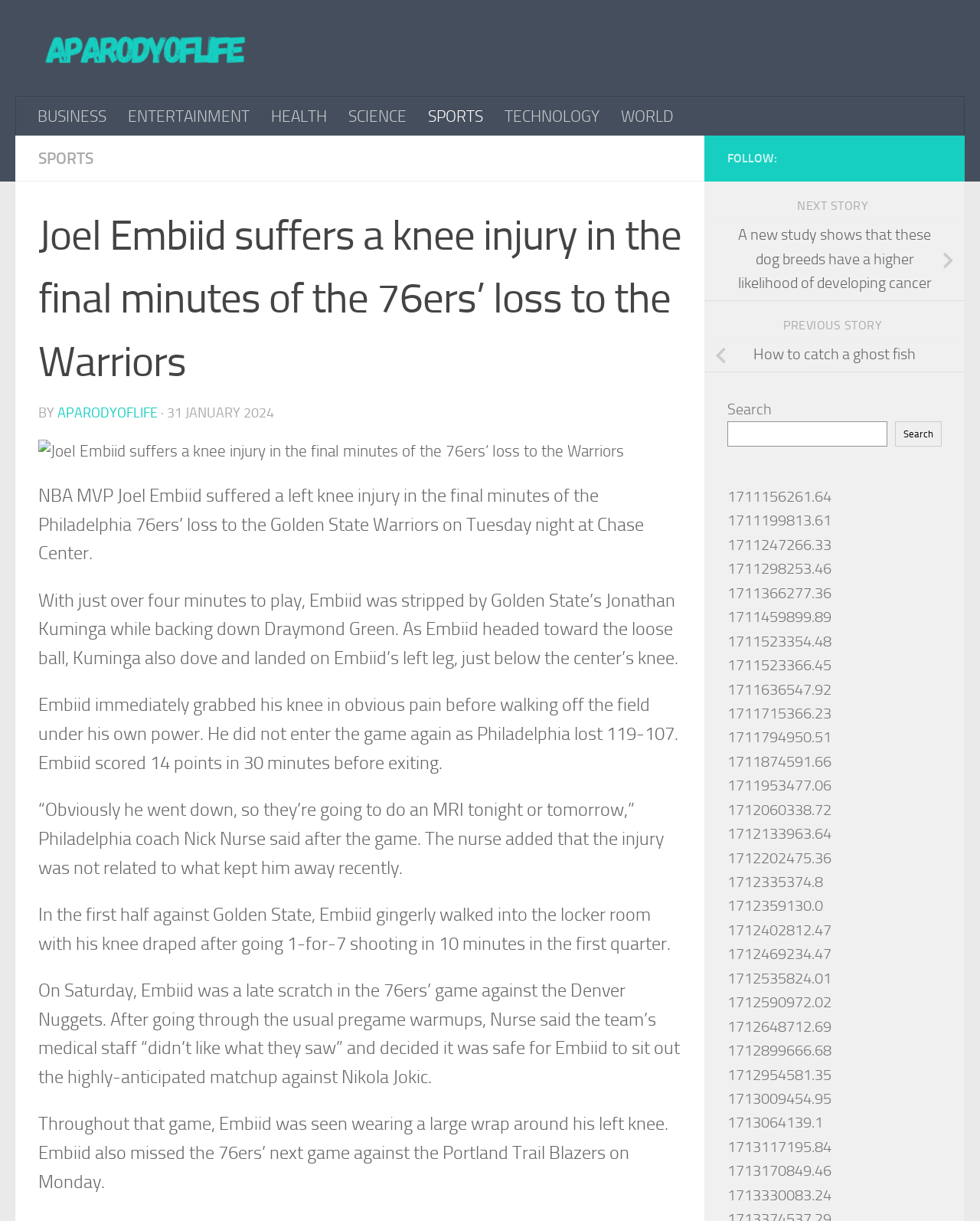Determine the coordinates of the bounding box for the clickable area needed to execute this instruction: "Search for something".

[0.742, 0.345, 0.905, 0.366]